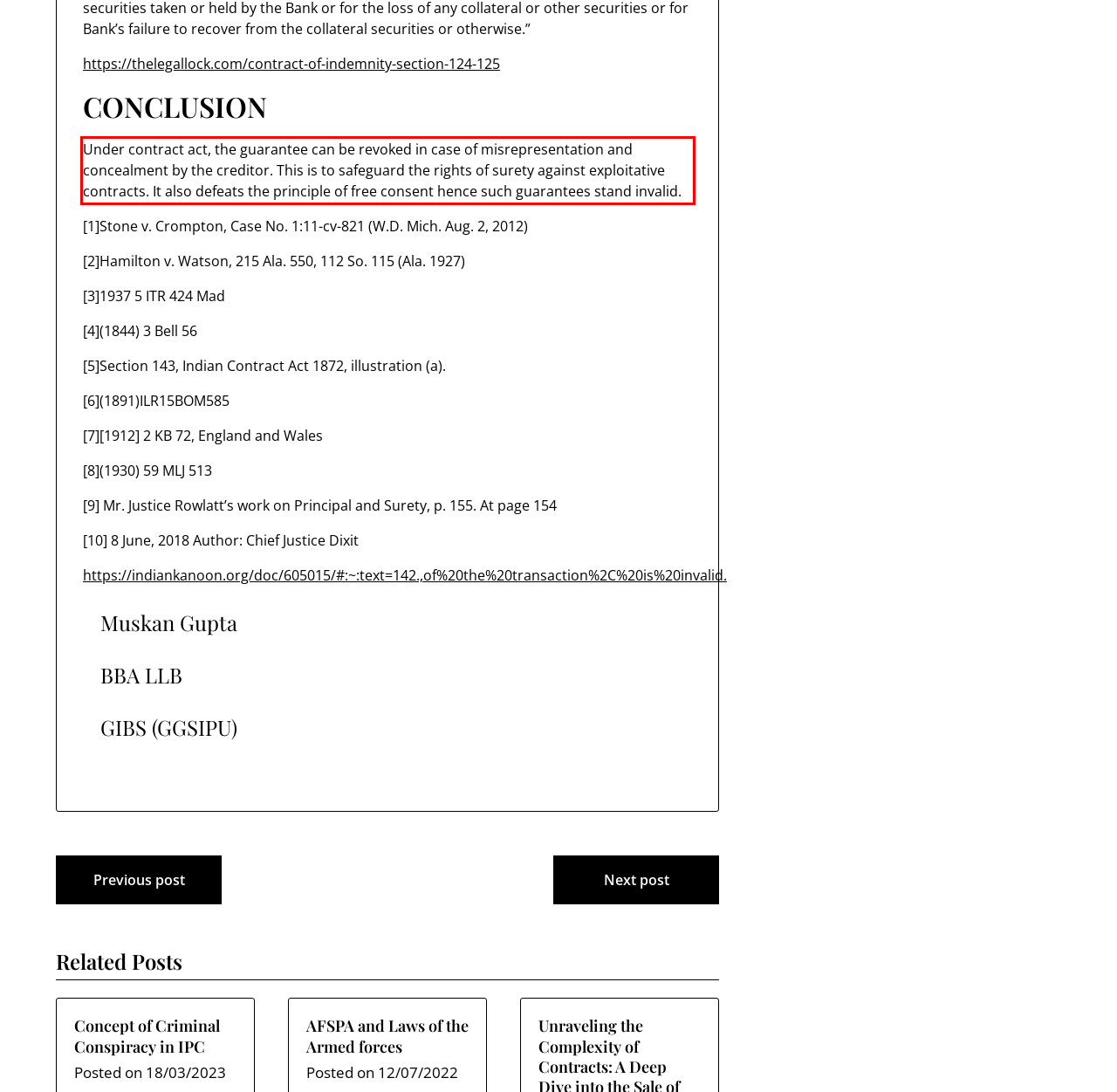Your task is to recognize and extract the text content from the UI element enclosed in the red bounding box on the webpage screenshot.

Under contract act, the guarantee can be revoked in case of misrepresentation and concealment by the creditor. This is to safeguard the rights of surety against exploitative contracts. It also defeats the principle of free consent hence such guarantees stand invalid.